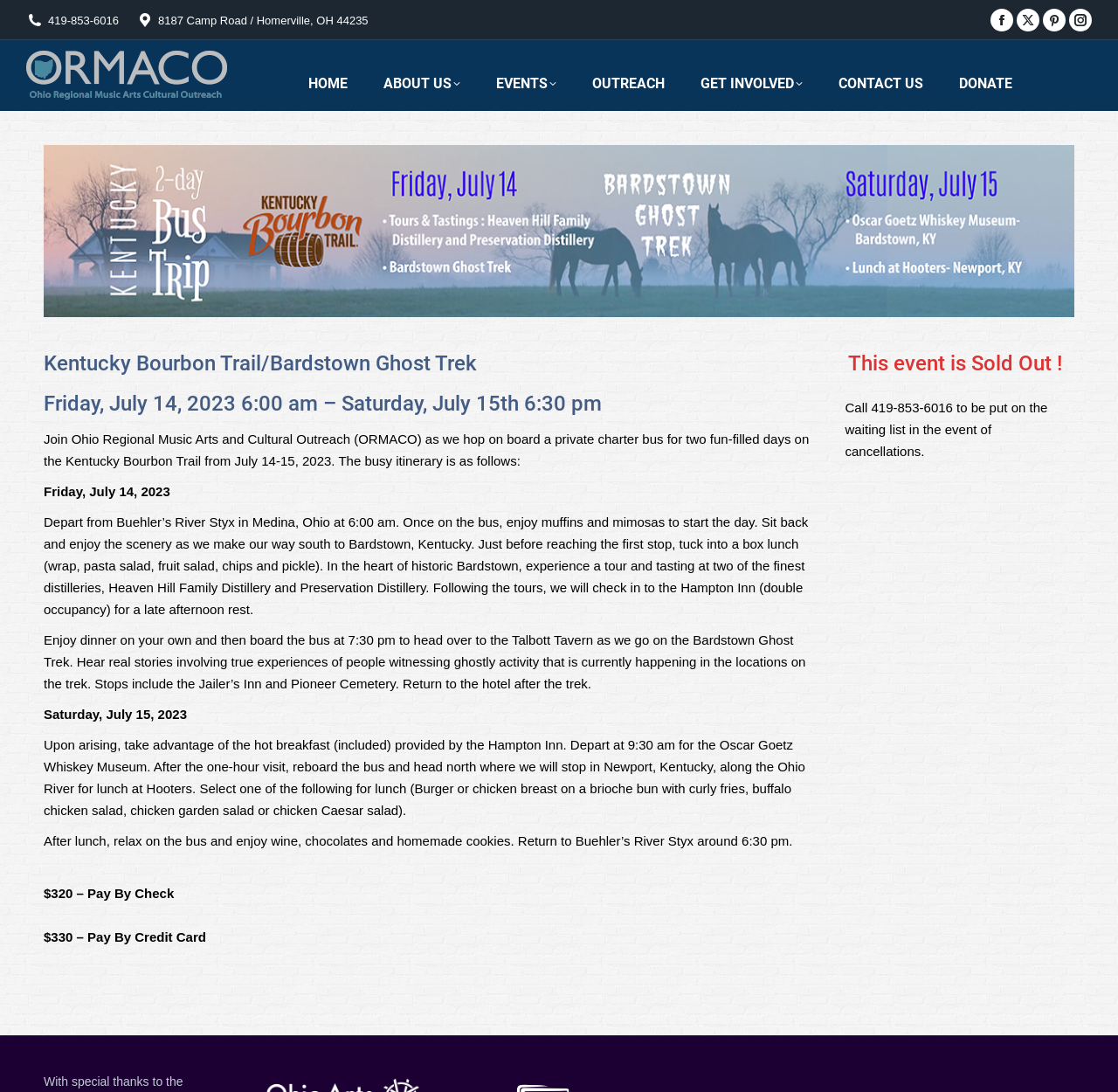Determine the bounding box coordinates for the area that should be clicked to carry out the following instruction: "Visit ORMACO's Facebook page".

[0.886, 0.008, 0.906, 0.029]